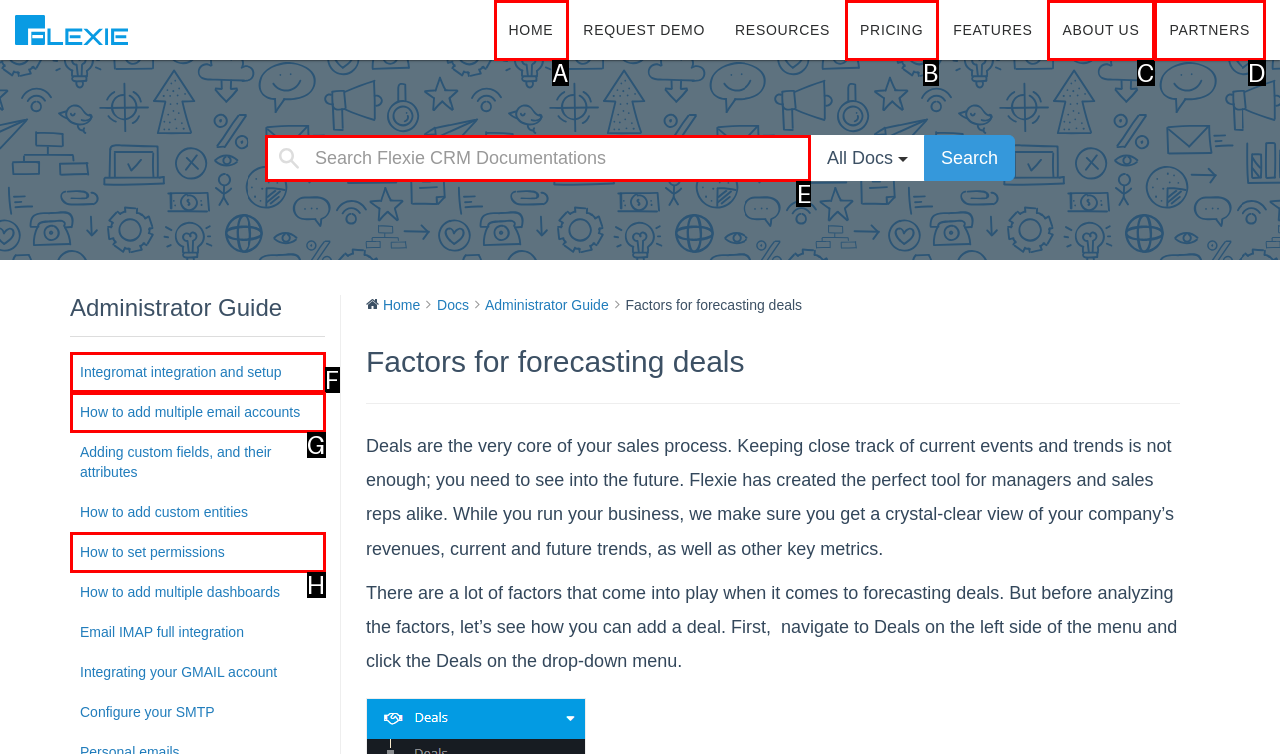Which lettered option should I select to achieve the task: Go to HOME page according to the highlighted elements in the screenshot?

A